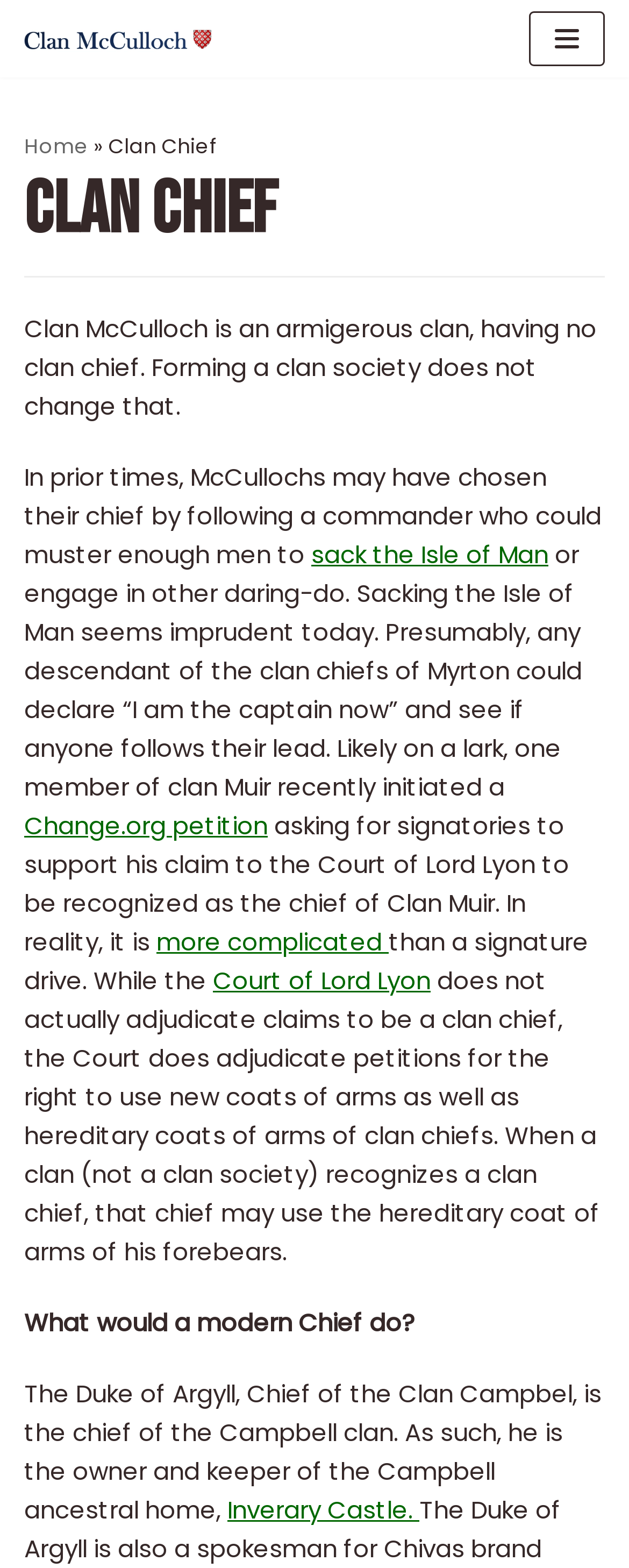What is the name of the ancestral home of the Campbell clan?
Using the information from the image, answer the question thoroughly.

According to the webpage, the Duke of Argyll, Chief of the Clan Campbel, is the owner and keeper of the Campbell ancestral home, which is Inverary Castle. This information is stated in the last paragraph of the webpage.